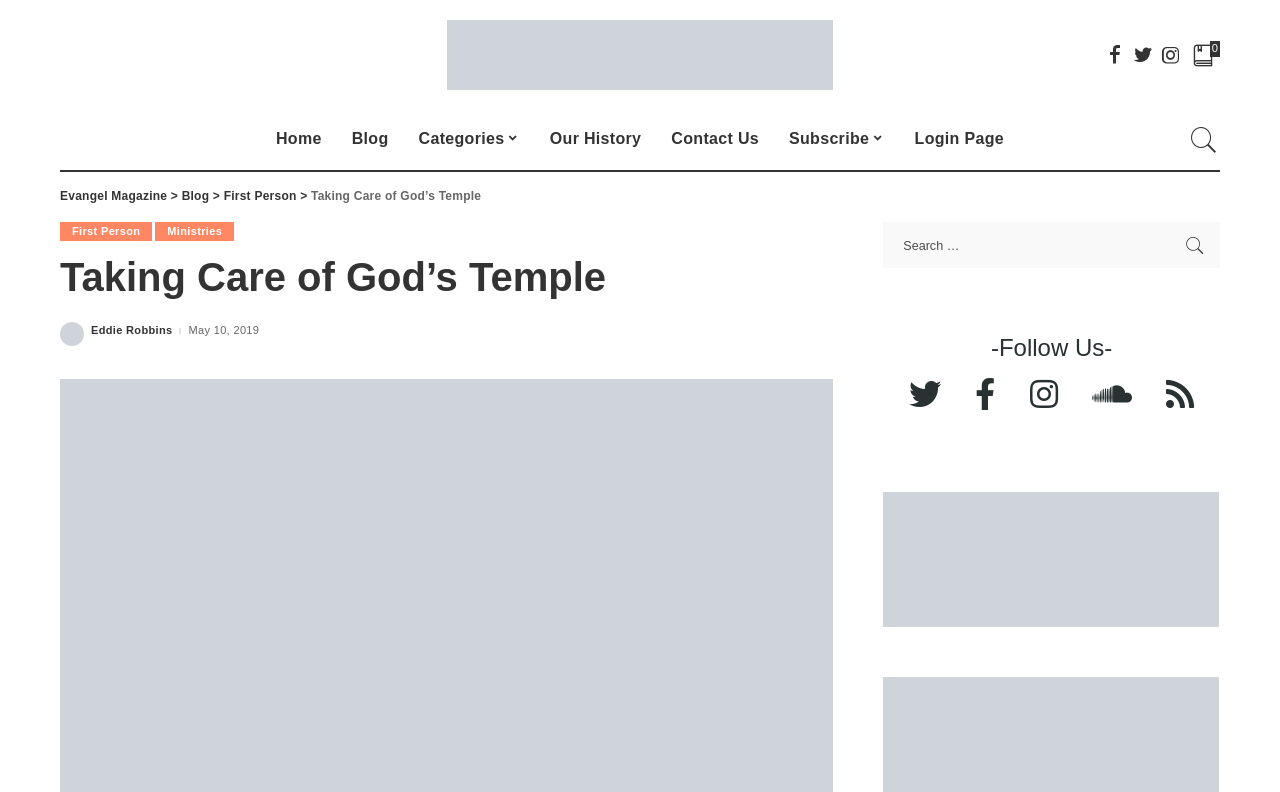What is the name of the magazine?
Could you answer the question in a detailed manner, providing as much information as possible?

The name of the magazine can be found in the top-left corner of the webpage, where it is written as 'Evangel Magazine' in a prominent font size.